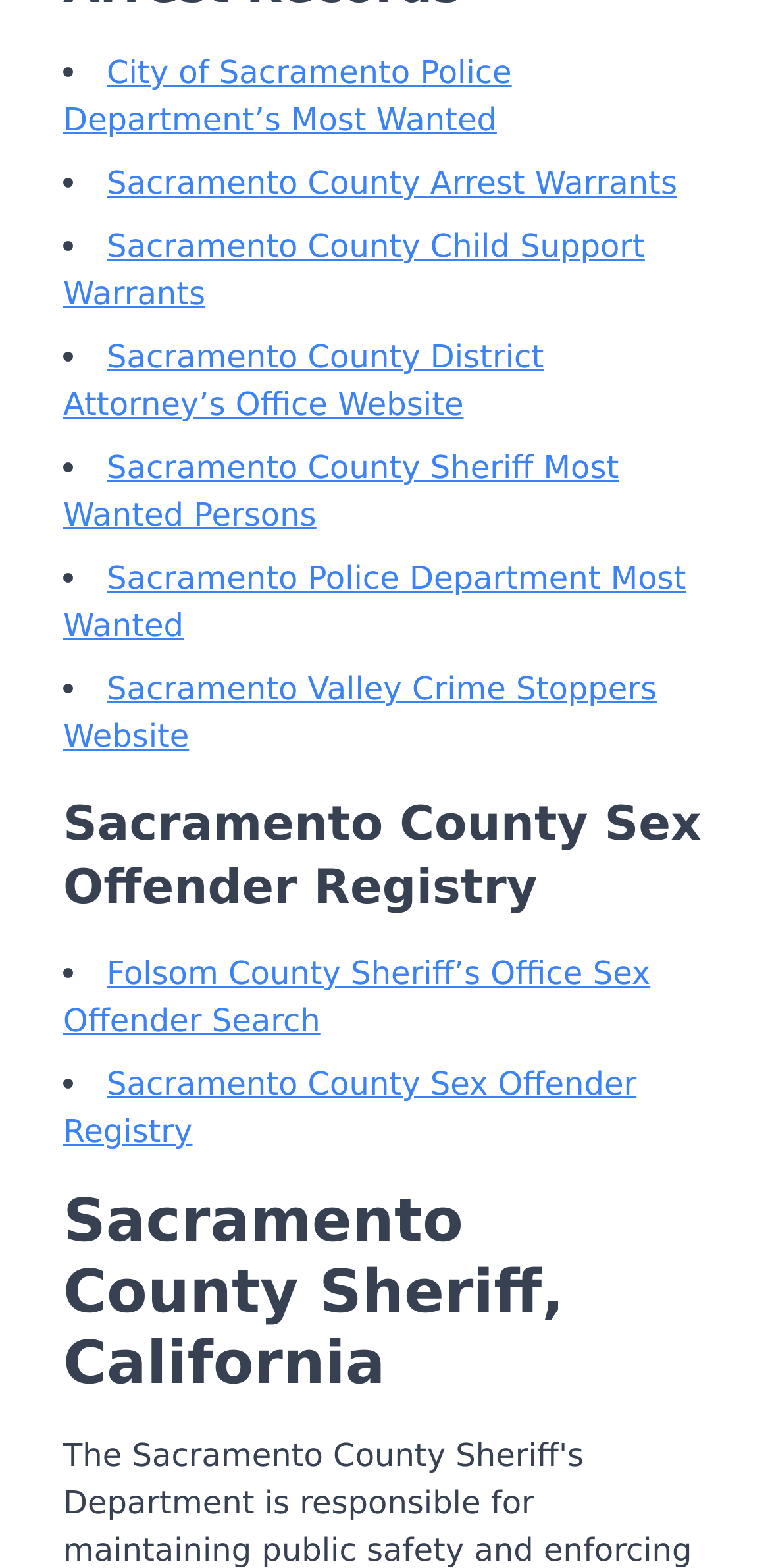Find and provide the bounding box coordinates for the UI element described here: "Sacramento Police Department Most Wanted". The coordinates should be given as four float numbers between 0 and 1: [left, top, right, bottom].

[0.082, 0.357, 0.891, 0.411]